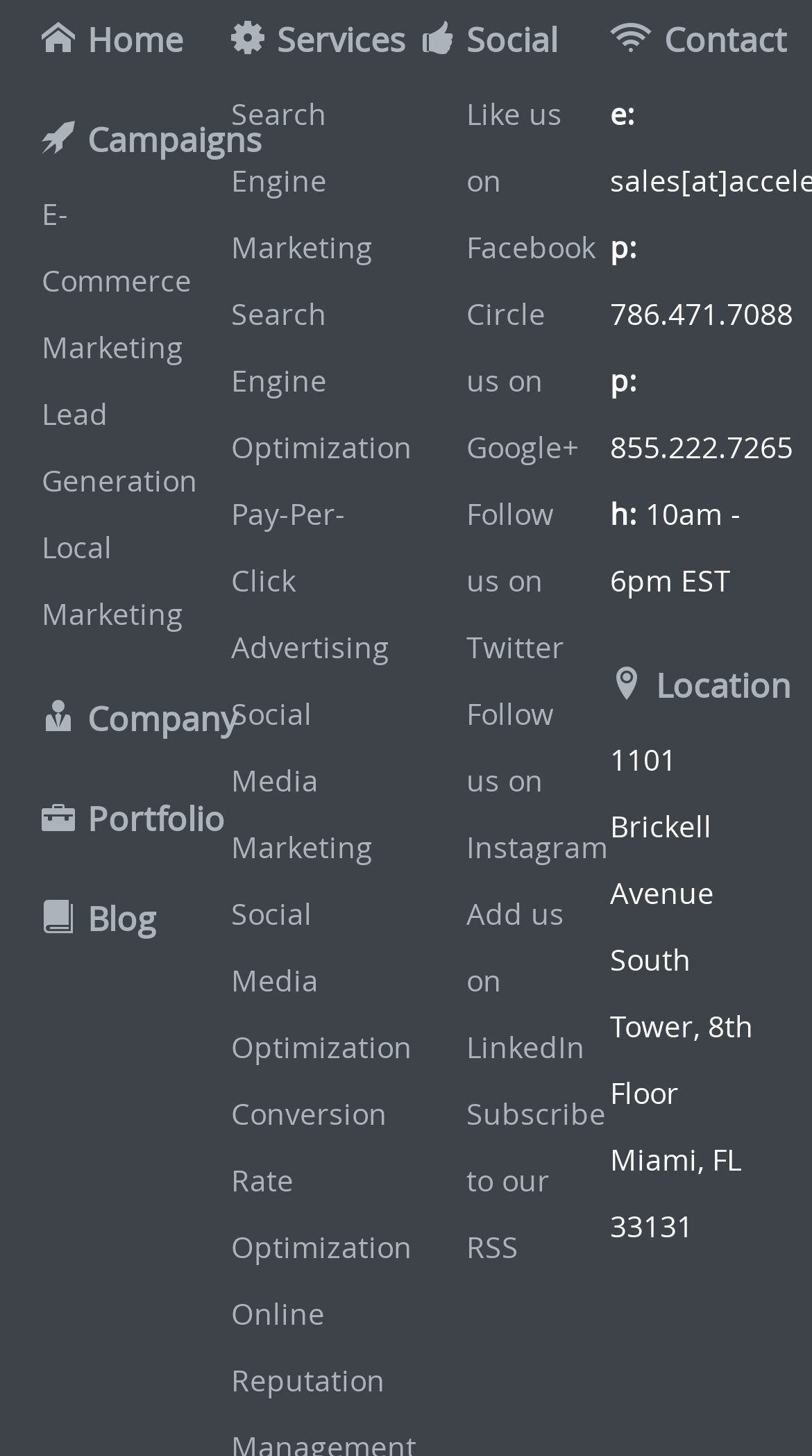Provide the bounding box coordinates for the UI element described in this sentence: "Pay-Per-Click Advertising". The coordinates should be four float values between 0 and 1, i.e., [left, top, right, bottom].

[0.285, 0.33, 0.482, 0.467]